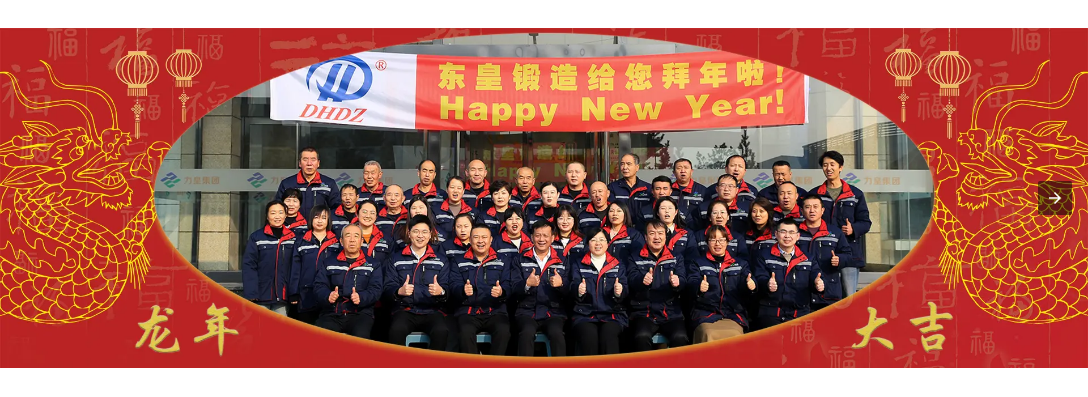Analyze the image and deliver a detailed answer to the question: What color are the employees' jackets?

According to the caption, the employees are clad in matching navy jackets with red accents, which suggests a sense of unity and coordination among the team members.